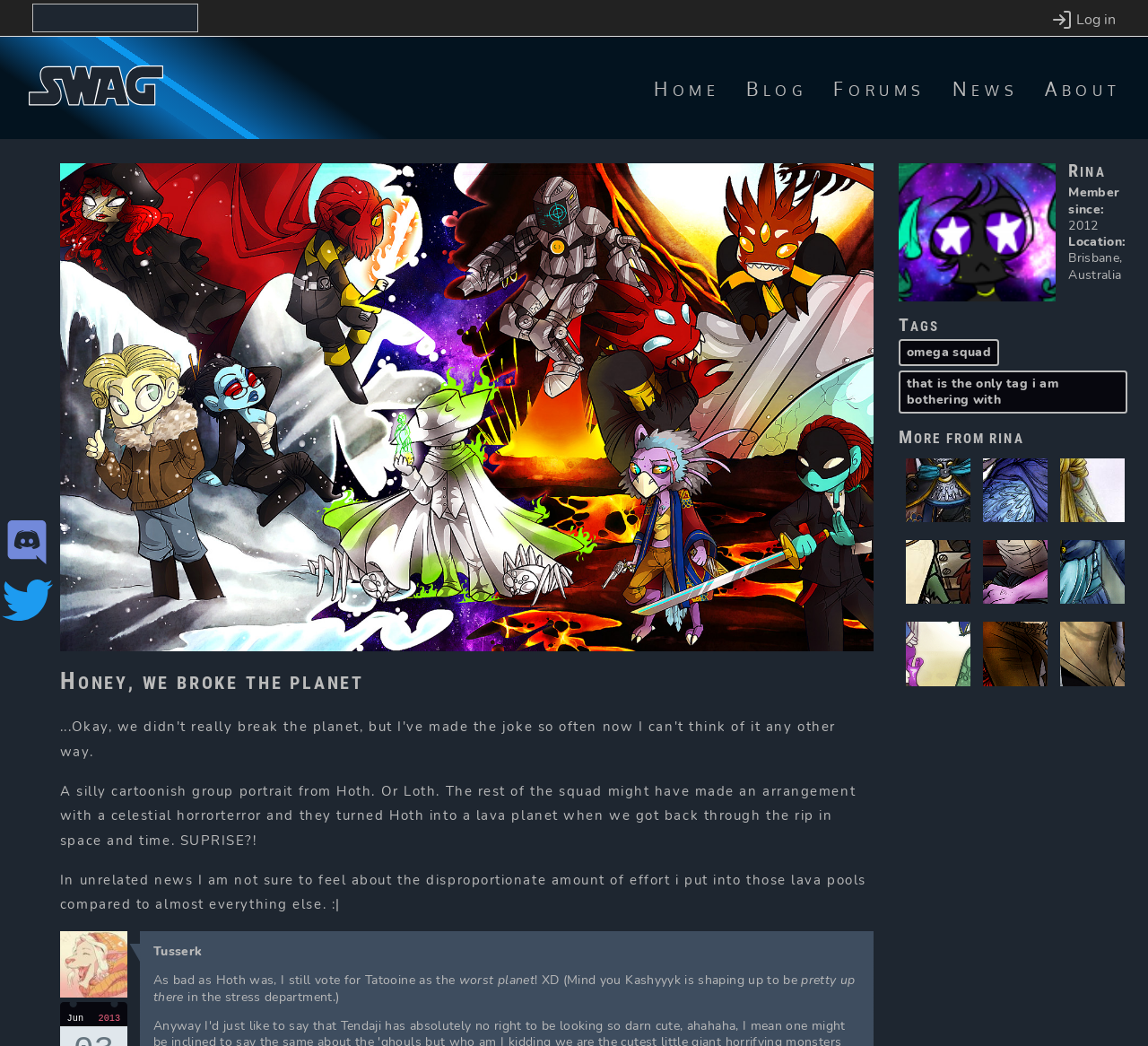Look at the image and answer the question in detail:
What is the user's location?

I found the answer by looking at the section that says 'Location: Brisbane, Australia'.